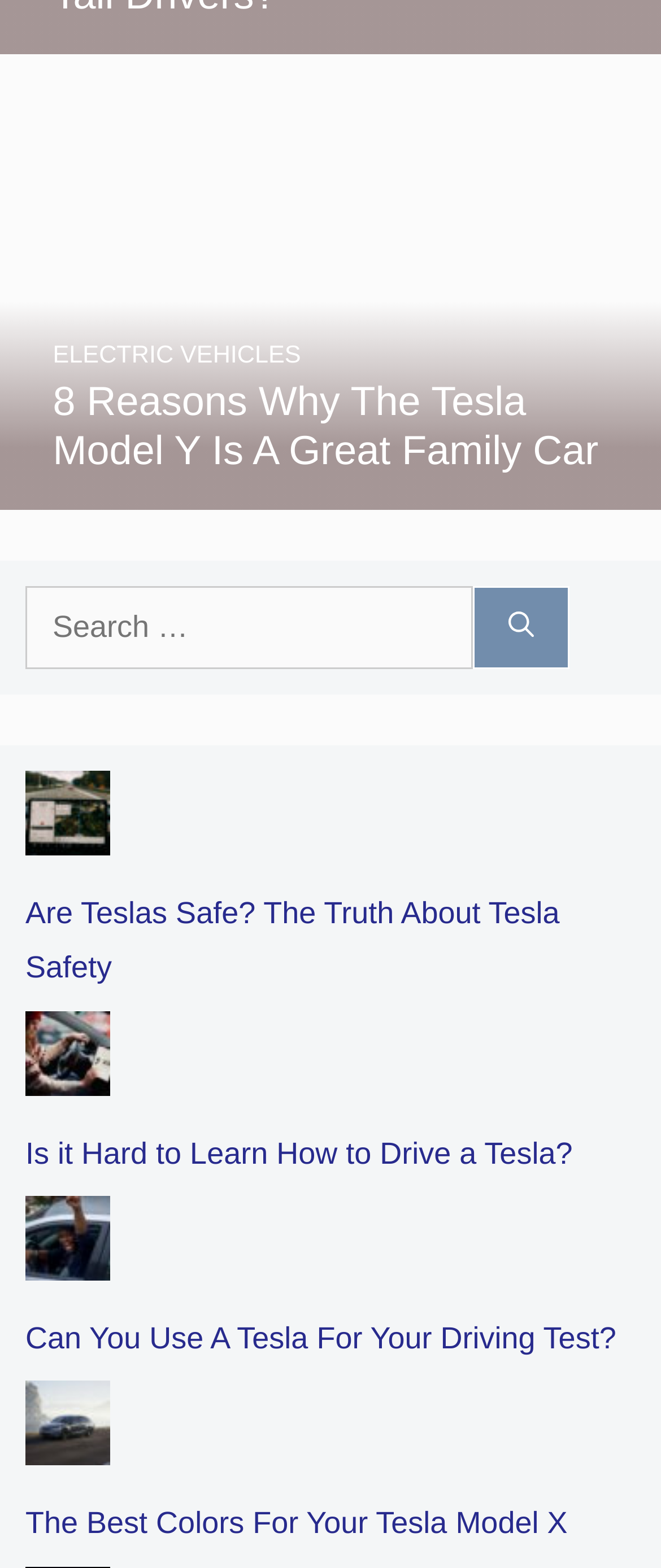Determine the bounding box coordinates of the region that needs to be clicked to achieve the task: "Read about Tesla Model Y".

[0.08, 0.242, 0.92, 0.304]